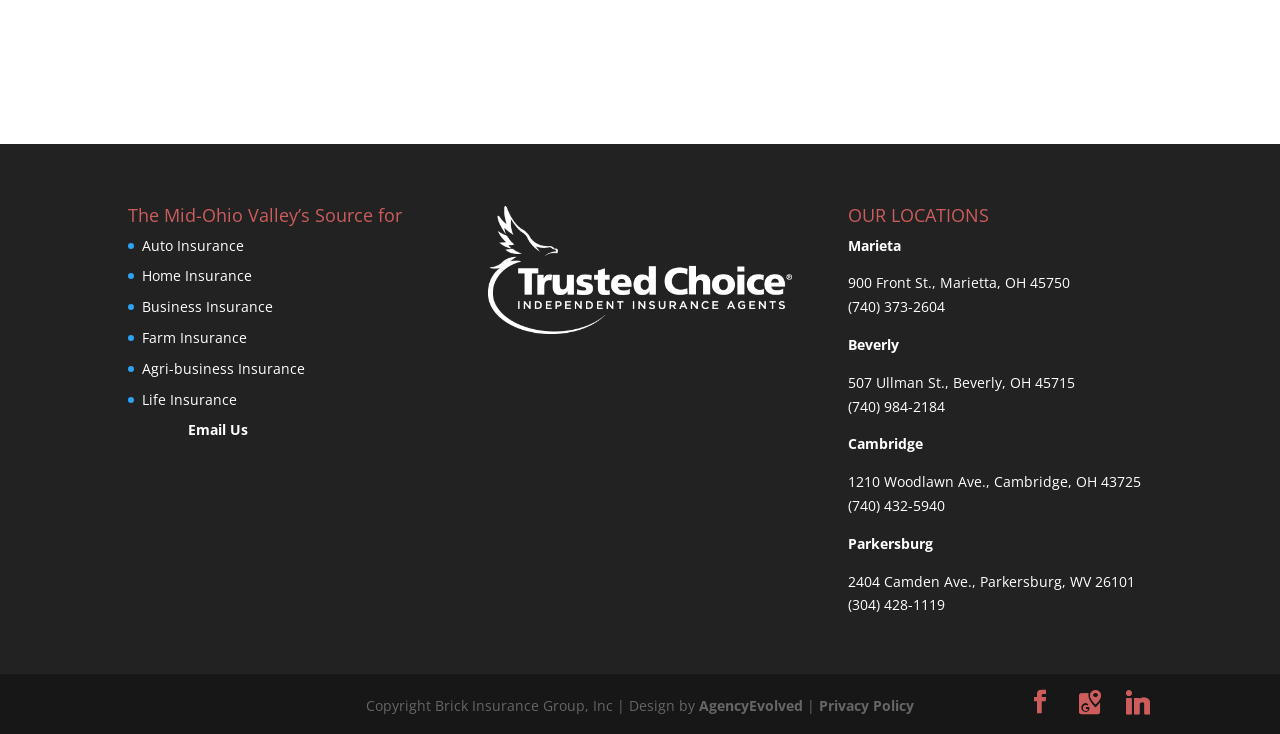What is the name of the company that designed the website?
Could you answer the question with a detailed and thorough explanation?

The name of the company that designed the website can be found at the bottom of the webpage, where it is listed as 'Design by AgencyEvolved'.